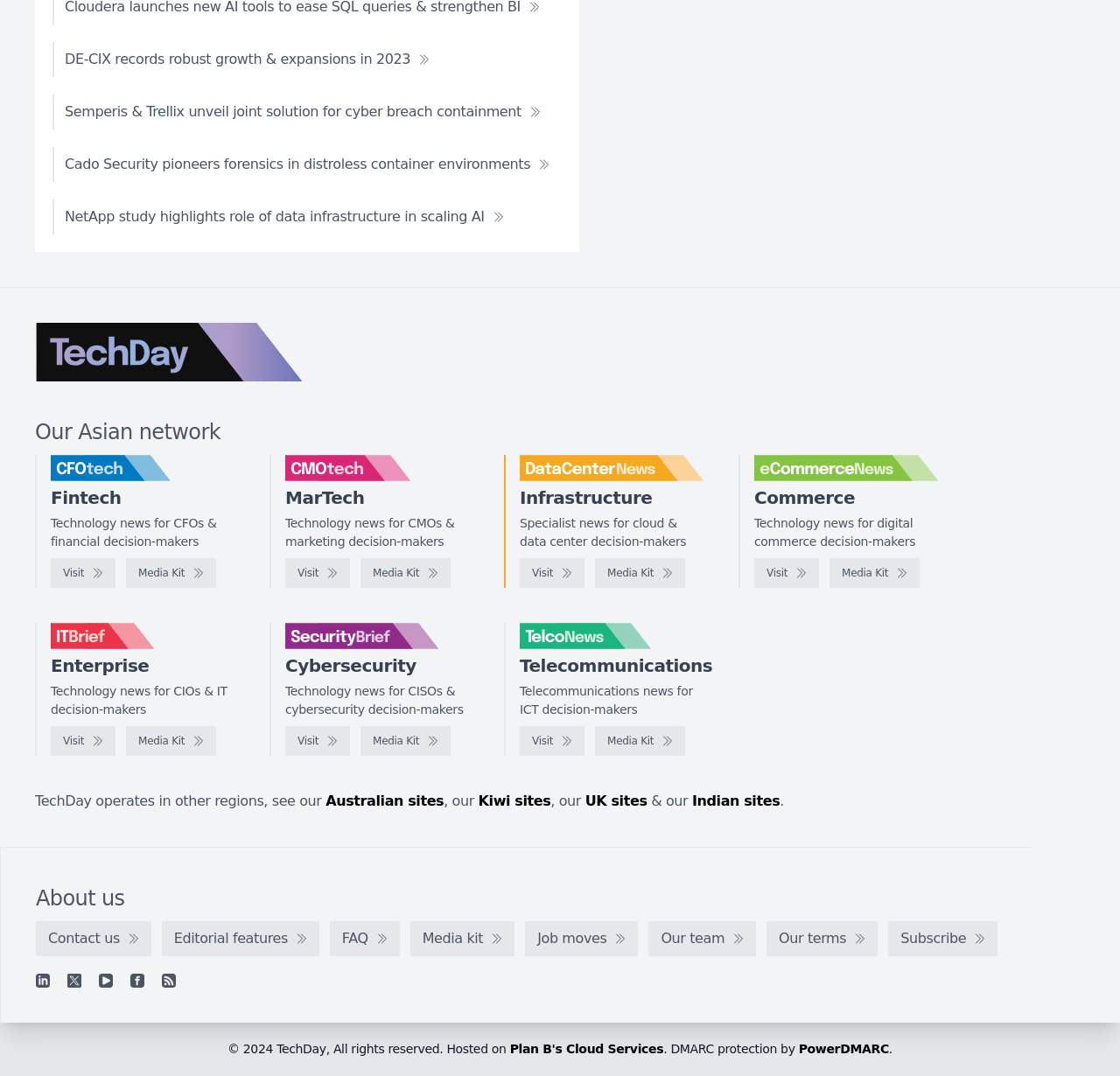Locate the bounding box coordinates of the clickable element to fulfill the following instruction: "Click on DE-CIX records robust growth & expansions in 2023". Provide the coordinates as four float numbers between 0 and 1 in the format [left, top, right, bottom].

[0.047, 0.039, 0.395, 0.072]